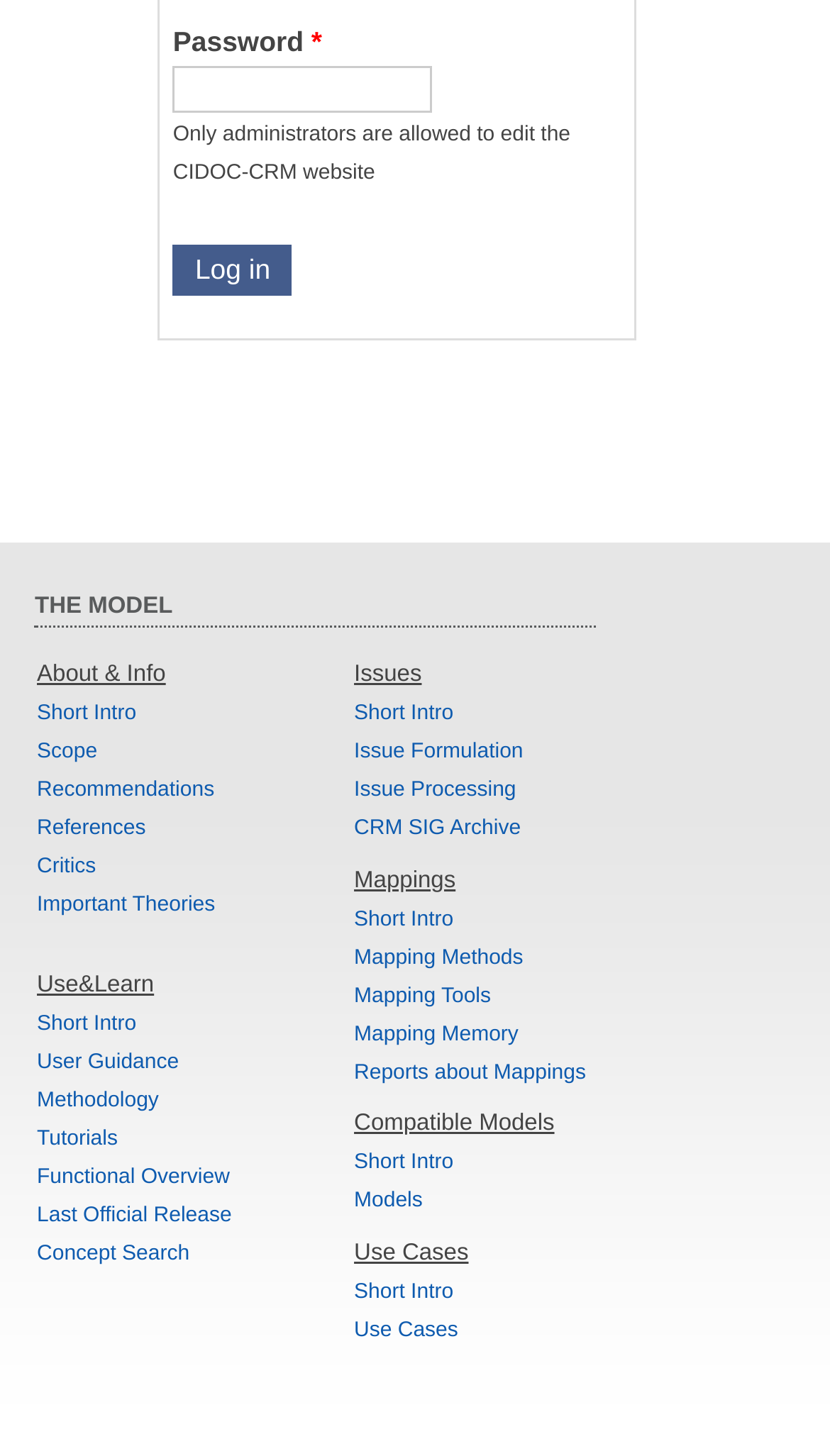How many links are there under 'Issues'? Based on the image, give a response in one word or a short phrase.

4